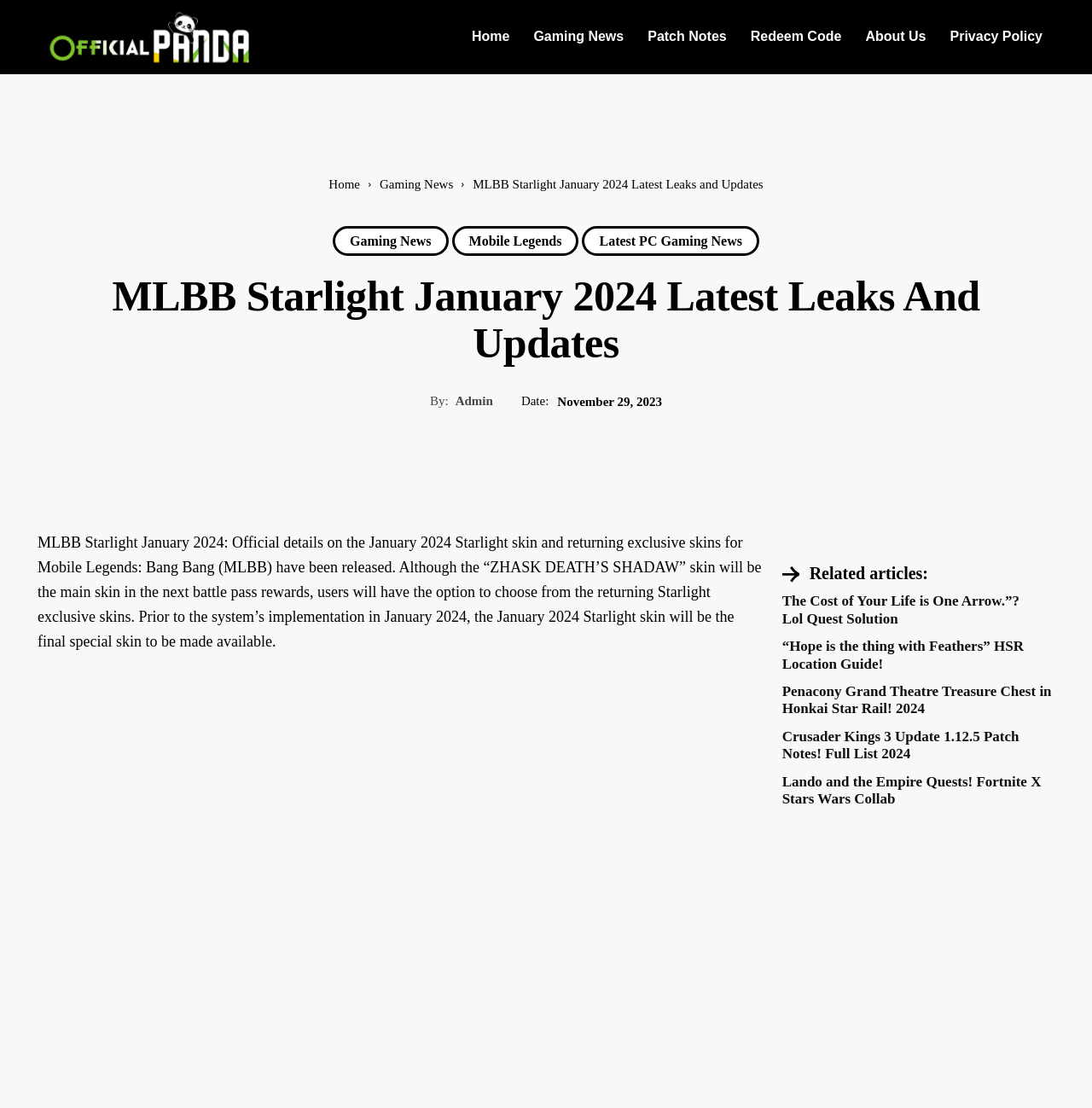Locate the bounding box coordinates of the element I should click to achieve the following instruction: "Read the article by 'Admin'".

[0.417, 0.355, 0.451, 0.368]